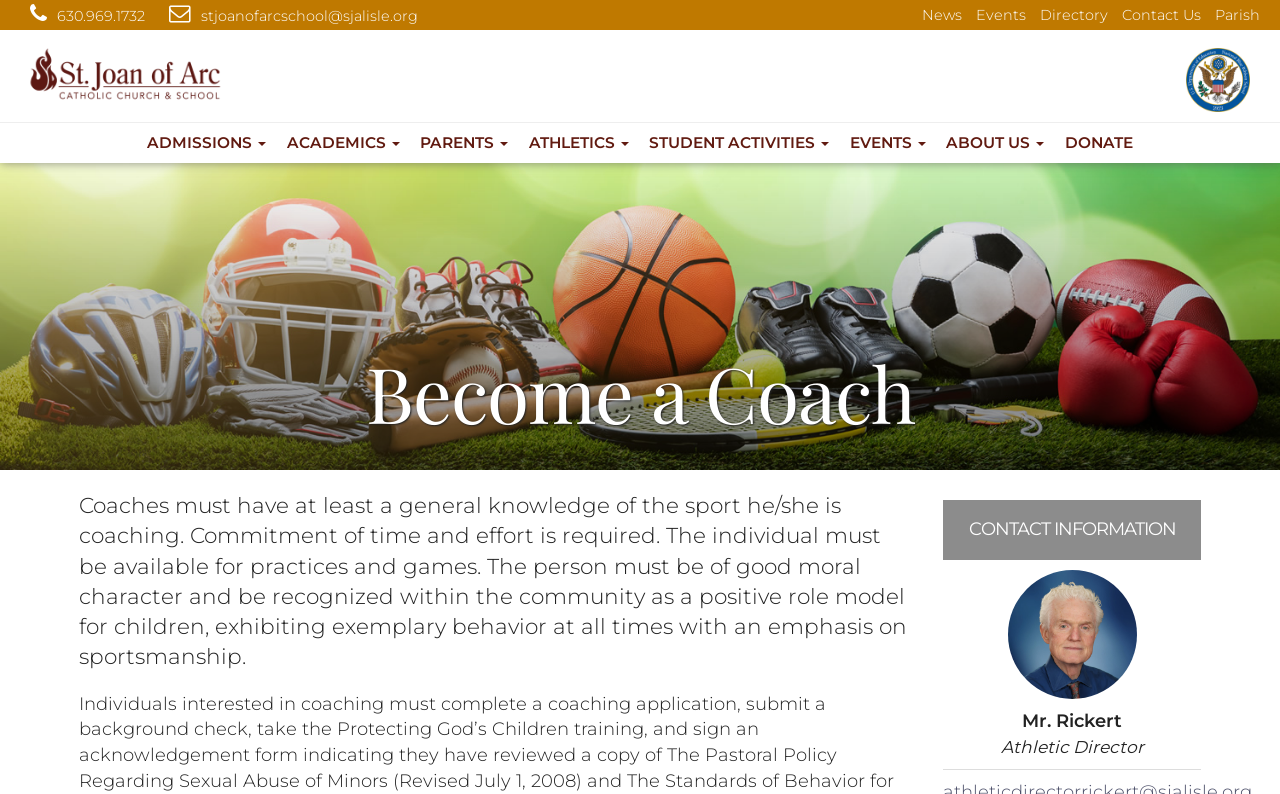Please identify the bounding box coordinates of the element on the webpage that should be clicked to follow this instruction: "Send an email". The bounding box coordinates should be given as four float numbers between 0 and 1, formatted as [left, top, right, bottom].

[0.124, 0.009, 0.327, 0.031]